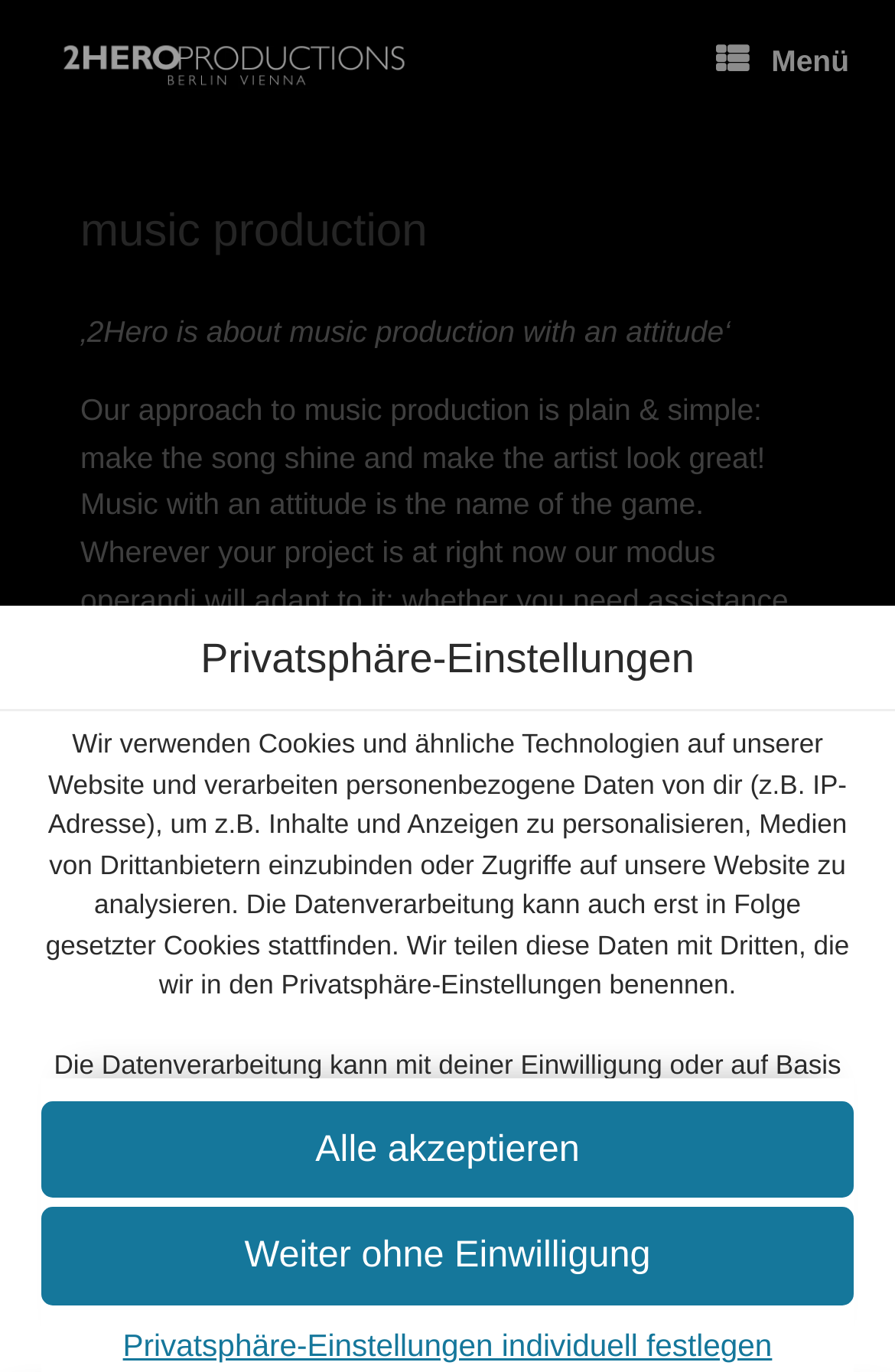Describe all the key features of the webpage in detail.

The webpage is about music production, specifically 2hero PRODUCTIONS based in Berlin and Vienna. At the top left, there is a link to jump to consent options. Below it, a heading "Privatsphäre-Einstellungen" (Privacy Settings) is centered on the page. 

Under the heading, a block of text explains how the website uses cookies and similar technologies to personalize content and analyze website access. This text spans almost the entire width of the page. 

Below this text, another block of text continues to explain the data processing, including the user's right to refuse or revoke consent. This text is also wide, covering most of the page's width. 

At the bottom right of the page, a link to the "Datenschutzerklärung" (Privacy Policy) is provided. Above this link, there are two buttons: "Alle akzeptieren" (Accept All) and "Weiter ohne Einwilligung" (Continue Without Consent), which are aligned to the left and take up most of the page's width.